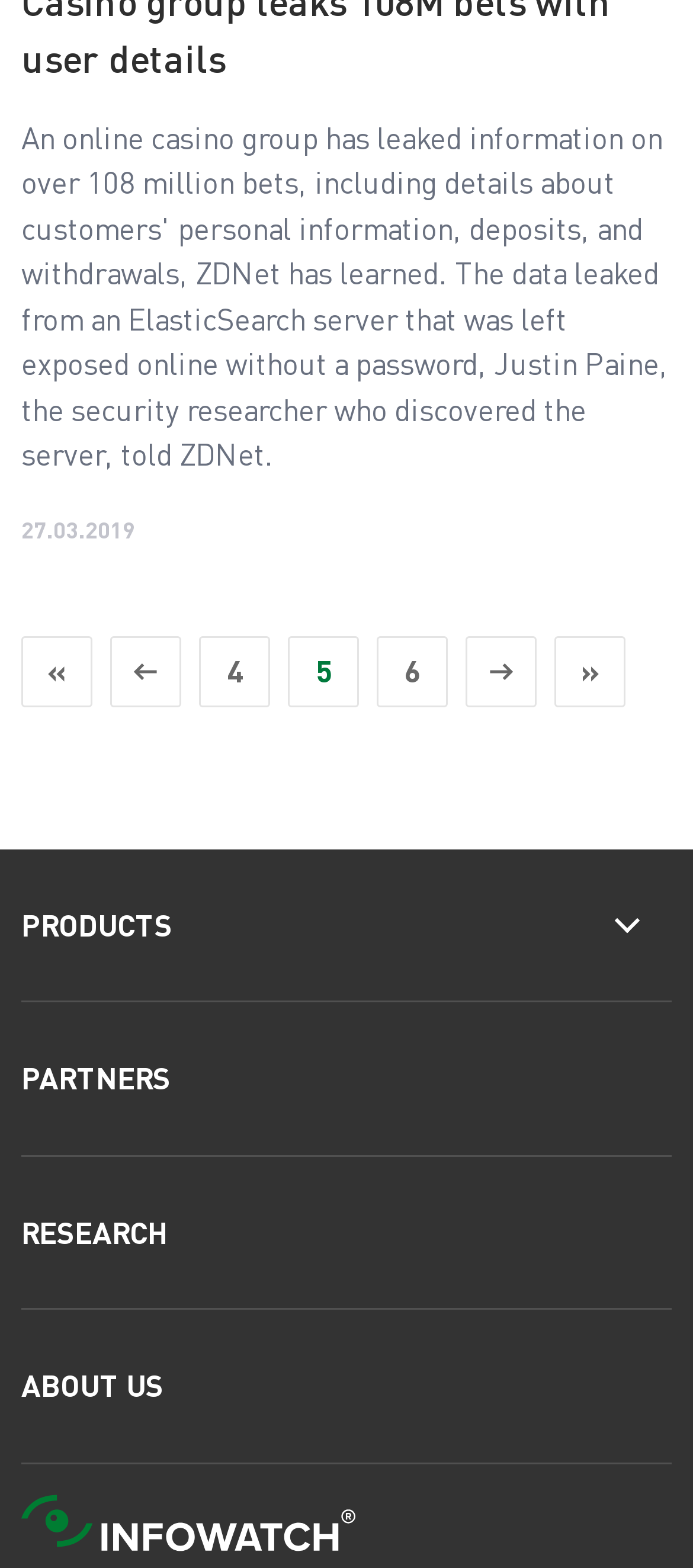Highlight the bounding box coordinates of the element that should be clicked to carry out the following instruction: "Go to next page". The coordinates must be given as four float numbers ranging from 0 to 1, i.e., [left, top, right, bottom].

[0.672, 0.406, 0.774, 0.451]